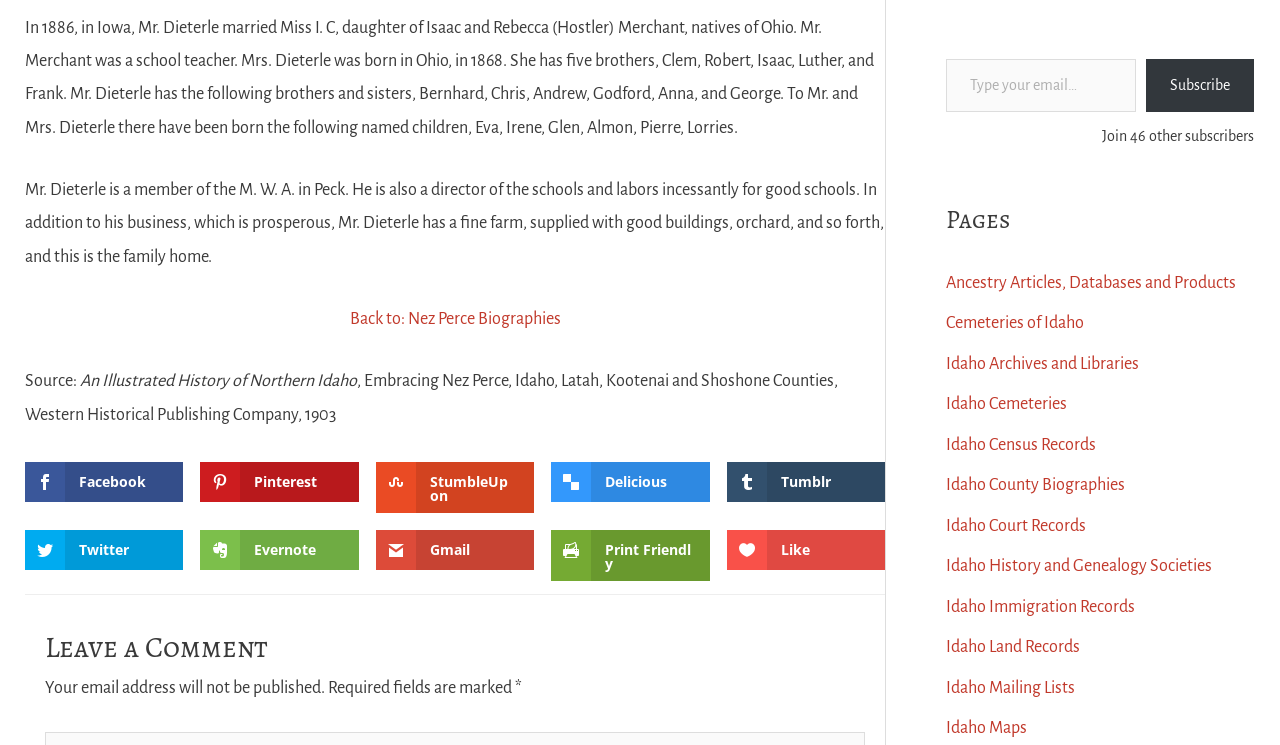Find the bounding box coordinates for the element described here: "Print Friendly".

[0.431, 0.712, 0.554, 0.78]